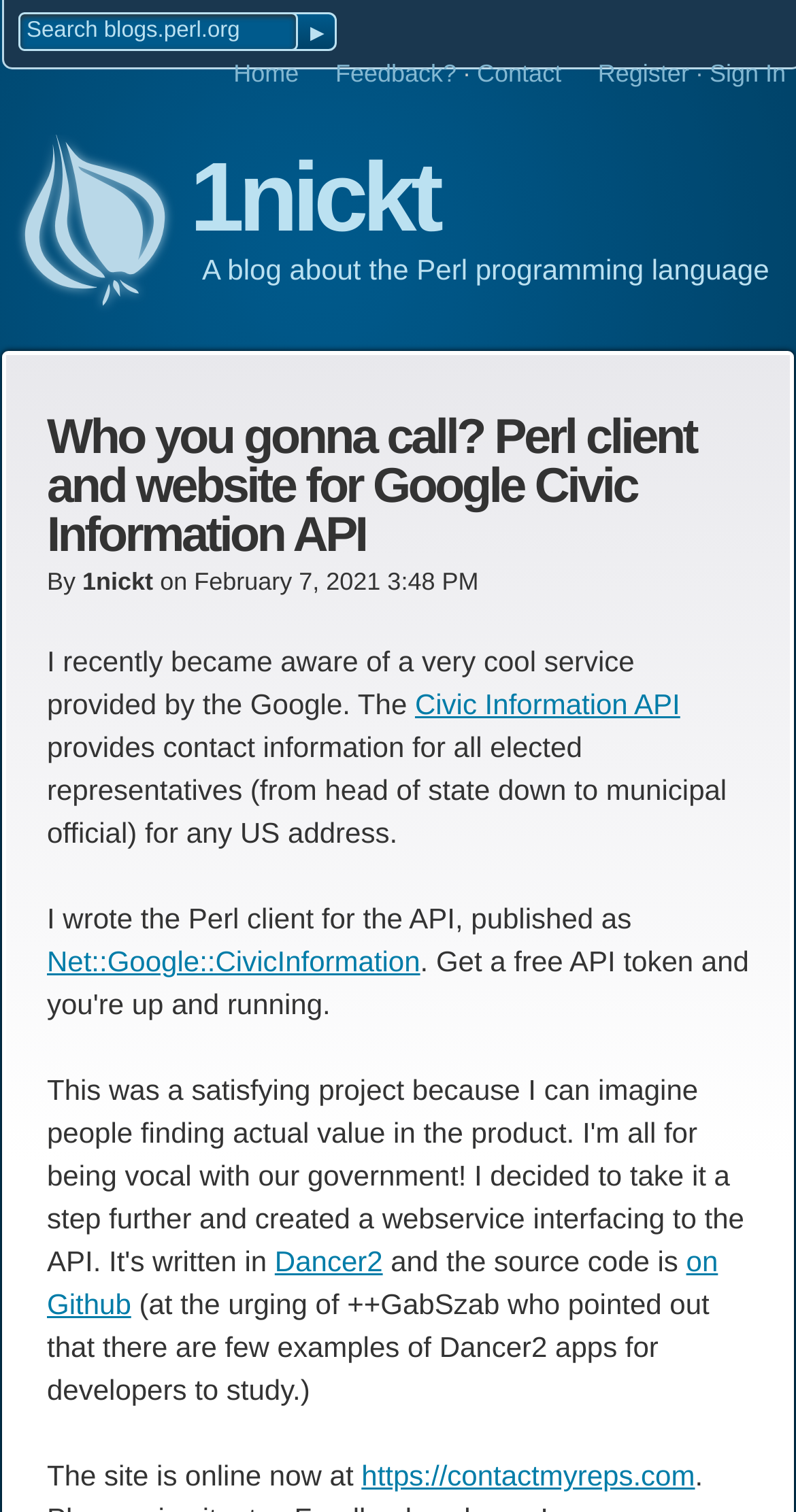Can you provide the bounding box coordinates for the element that should be clicked to implement the instruction: "Contact the author"?

[0.599, 0.039, 0.705, 0.058]